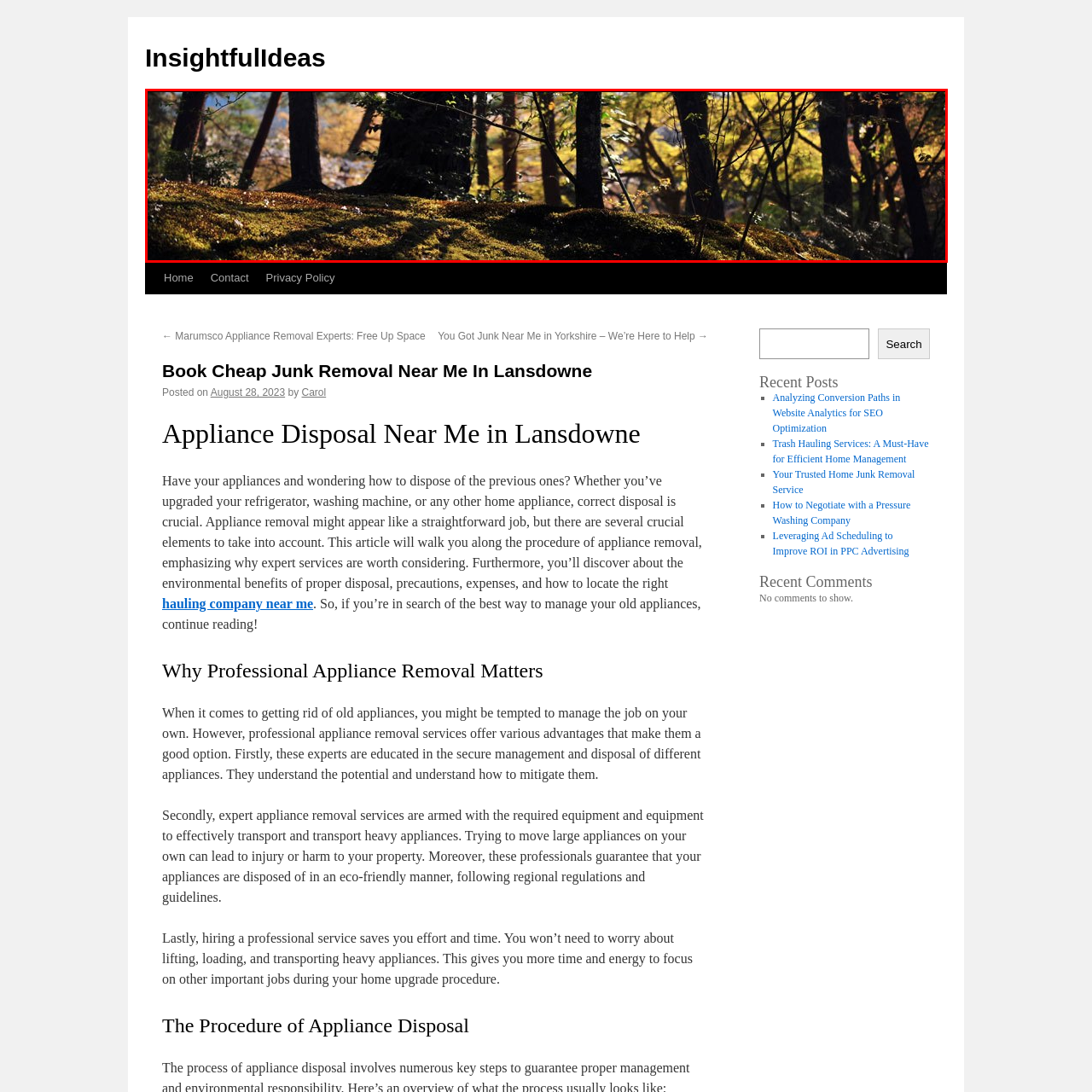What time of year is depicted in the scene?
Observe the image inside the red bounding box and give a concise answer using a single word or phrase.

Autumn